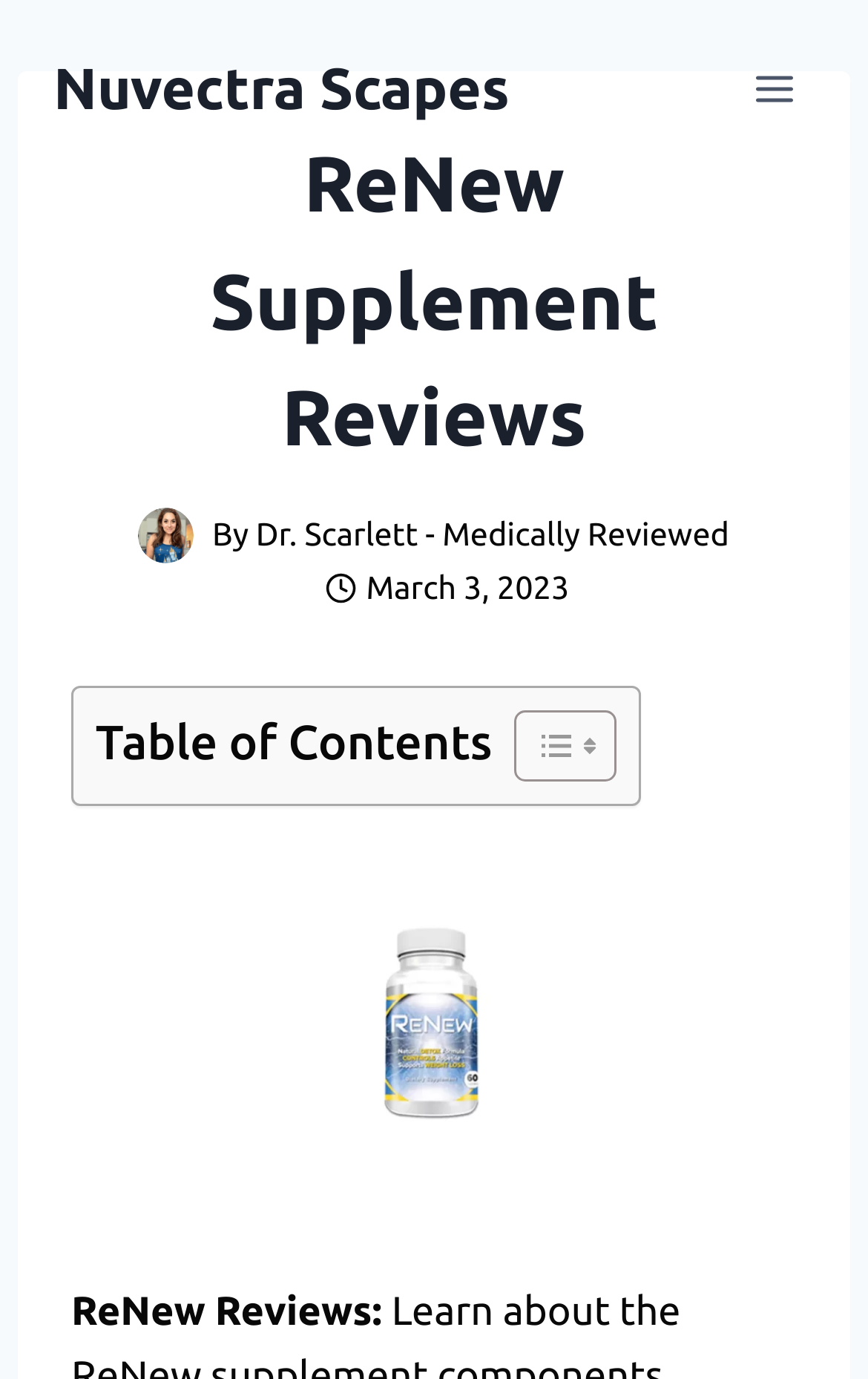Observe the image and answer the following question in detail: What is the name of the supplement being reviewed?

The name of the supplement being reviewed is mentioned in the header section of the webpage, where it says 'ReNew Supplement Reviews'.